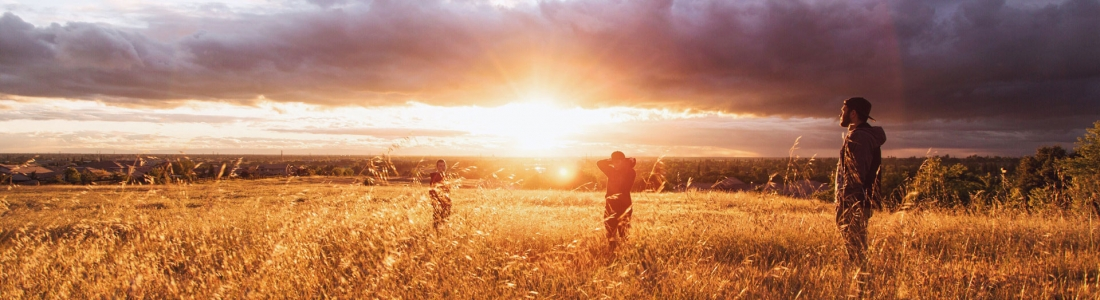Utilize the details in the image to thoroughly answer the following question: What is the weather like in the image?

The tall grasses sway gently in the breeze, which suggests that the weather is calm and peaceful, with a gentle wind blowing across the landscape.